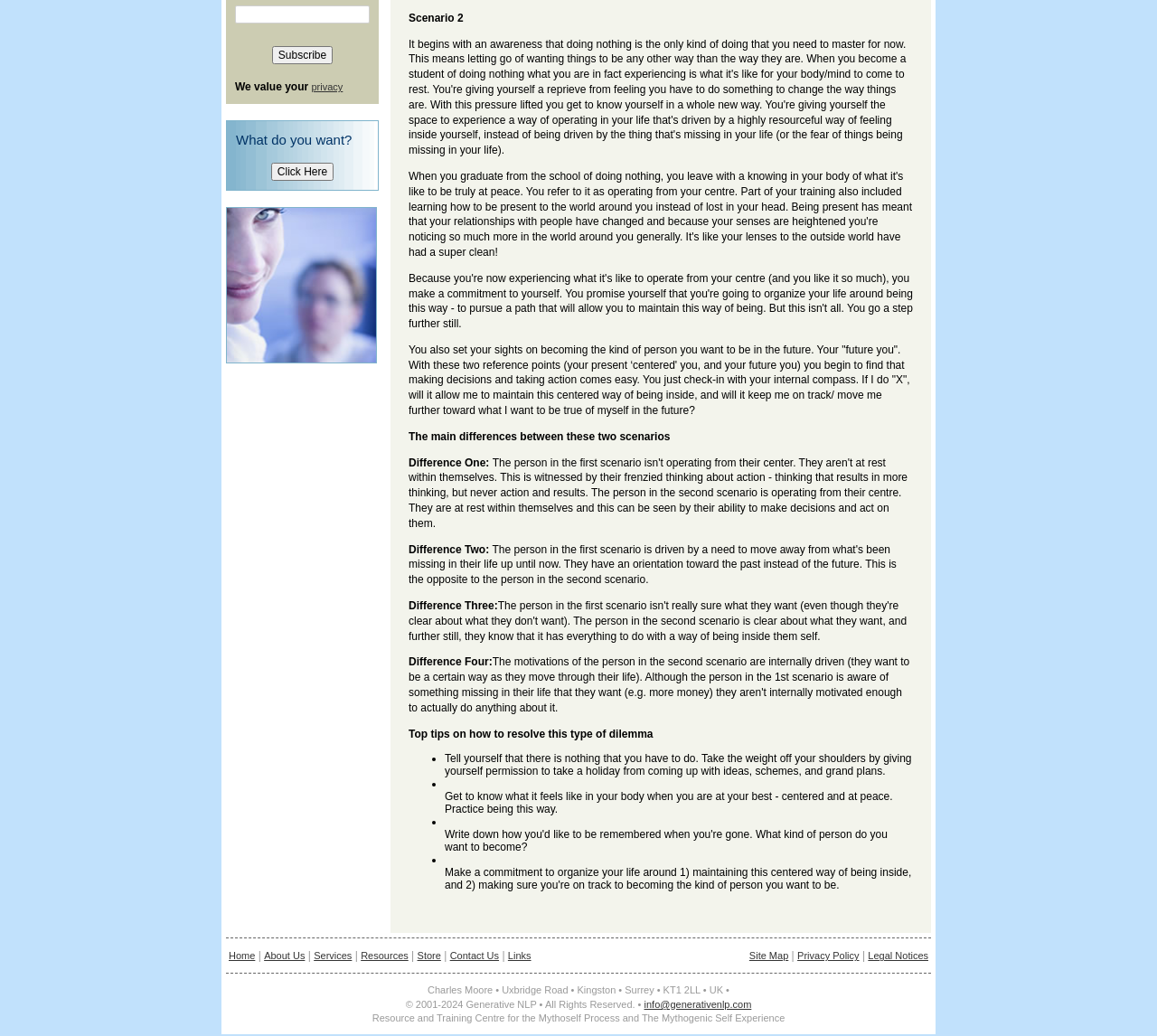From the element description info@generativenlp.com, predict the bounding box coordinates of the UI element. The coordinates must be specified in the format (top-left x, top-left y, bottom-right x, bottom-right y) and should be within the 0 to 1 range.

[0.557, 0.964, 0.649, 0.975]